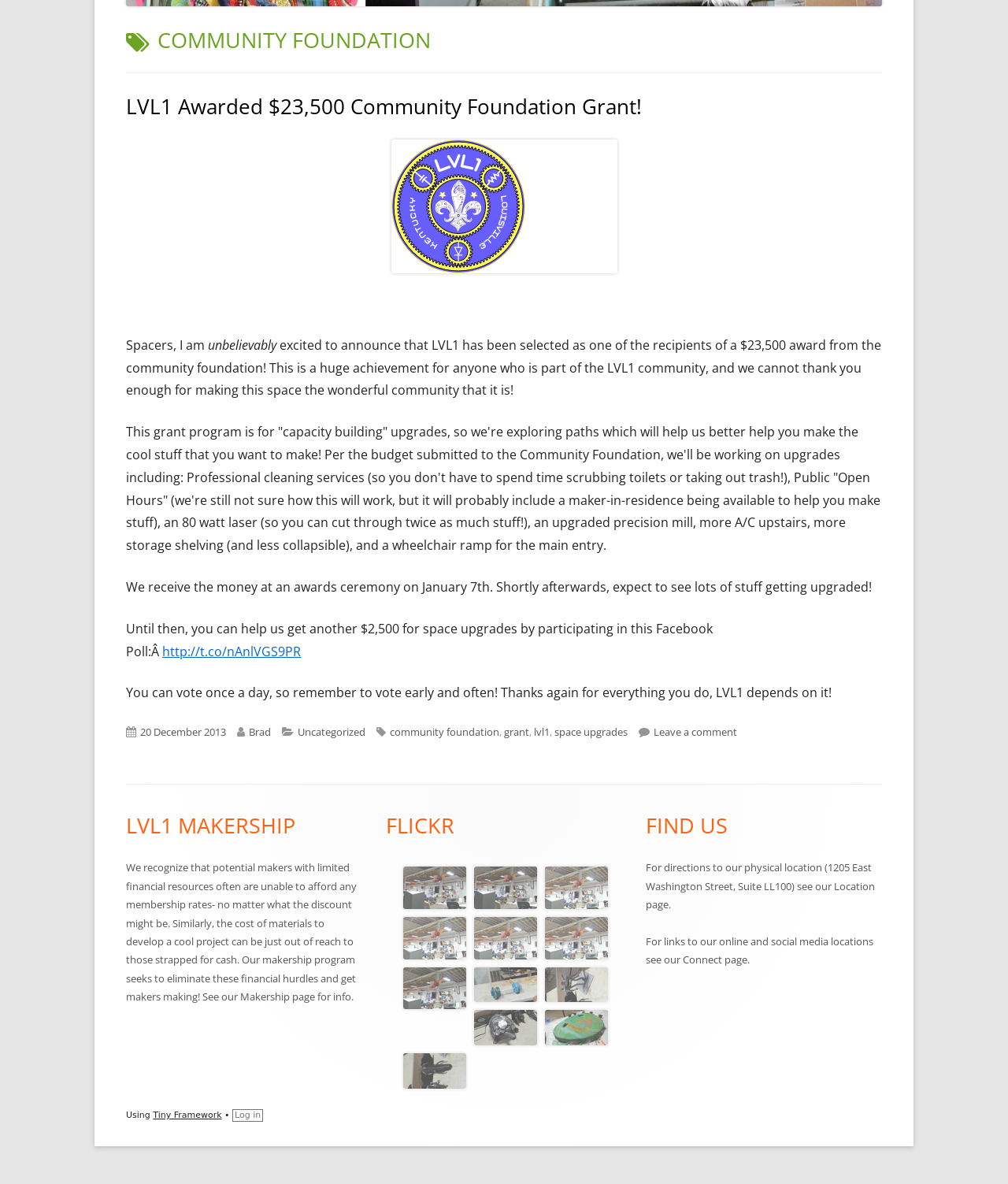Determine the bounding box coordinates for the HTML element mentioned in the following description: "20 December 2013". The coordinates should be a list of four floats ranging from 0 to 1, represented as [left, top, right, bottom].

[0.139, 0.612, 0.224, 0.624]